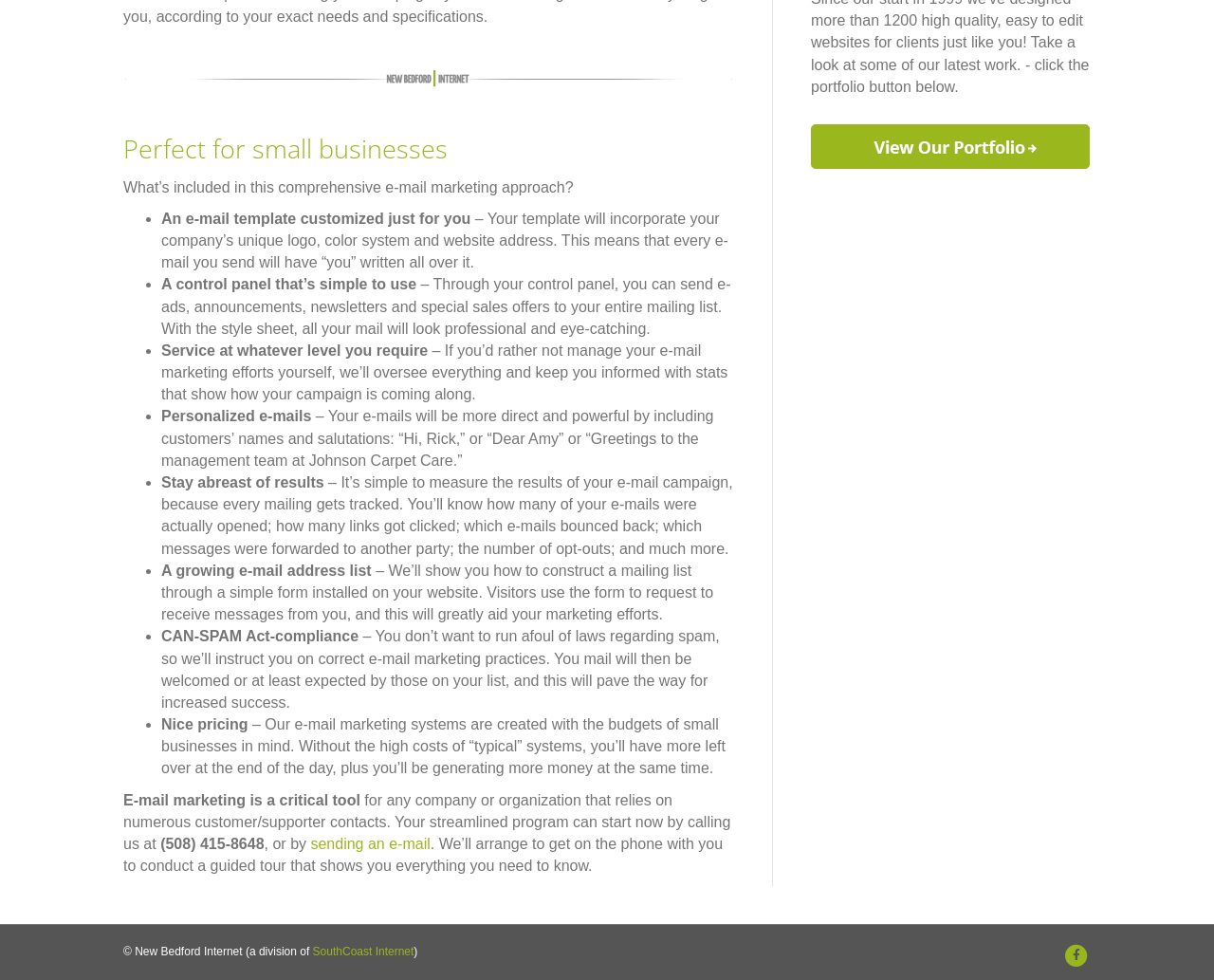Using the provided element description: "Facebook", identify the bounding box coordinates. The coordinates should be four floats between 0 and 1 in the order [left, top, right, bottom].

[0.875, 0.964, 0.898, 0.987]